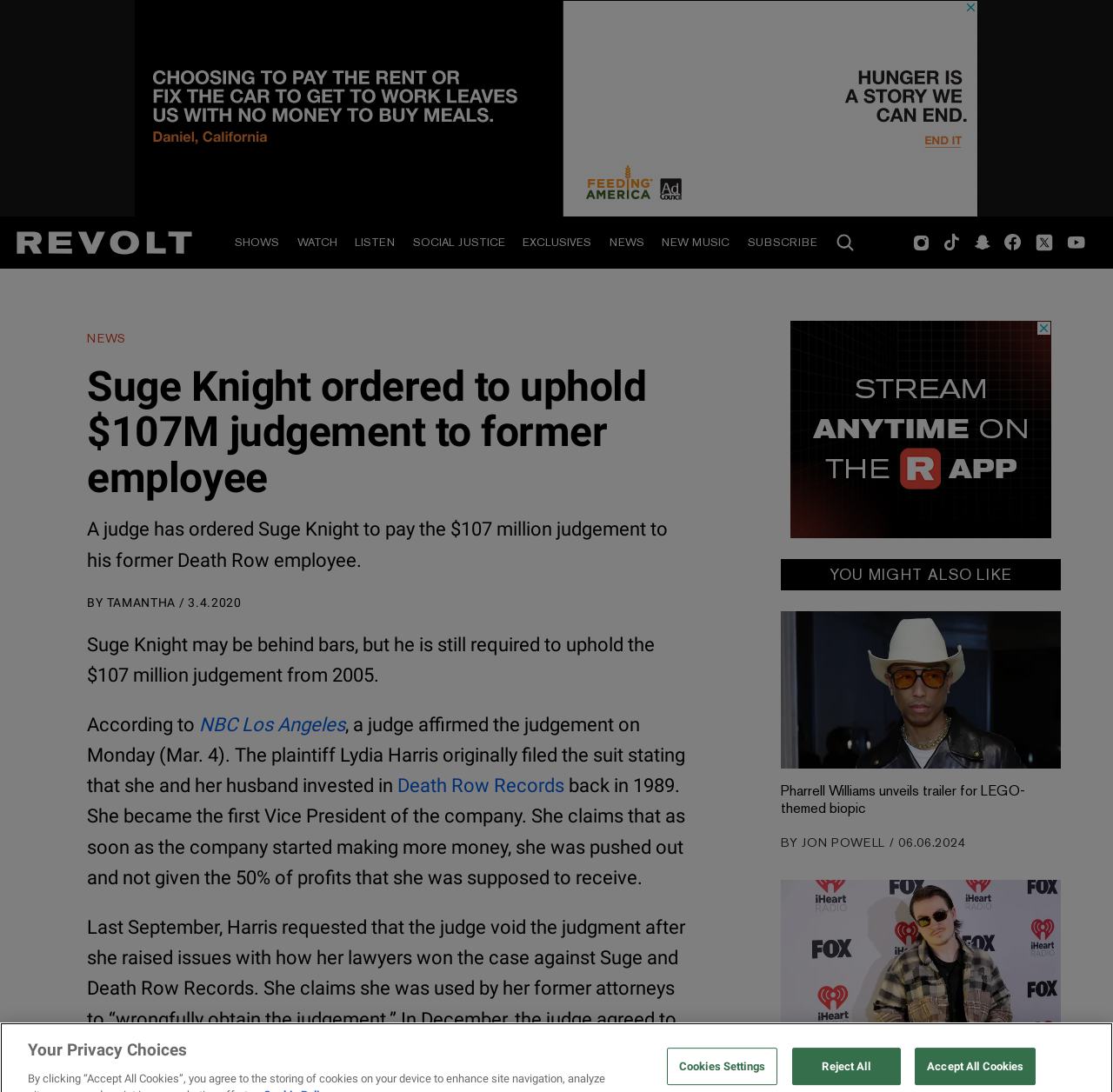What is the name of the plaintiff who filed the suit against Suge Knight?
Using the image as a reference, answer the question with a short word or phrase.

Lydia Harris